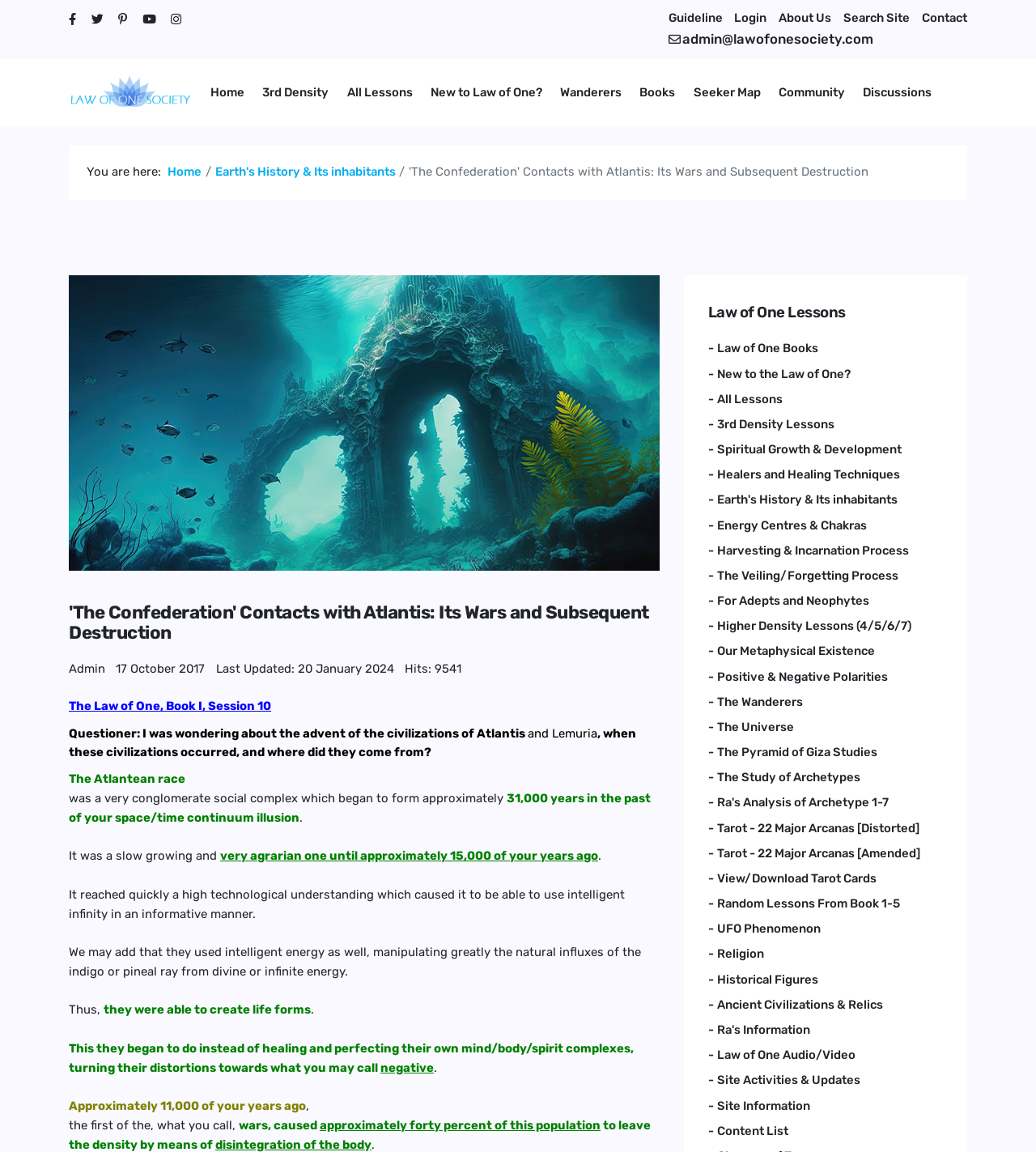Locate the bounding box coordinates of the element to click to perform the following action: 'Explore the 'Wanderers' topic'. The coordinates should be given as four float values between 0 and 1, in the form of [left, top, right, bottom].

[0.683, 0.601, 0.91, 0.618]